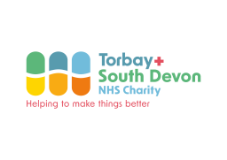Paint a vivid picture with your description of the image.

The image features the logo of the Torbay and South Devon NHS Charity. The design displays a modern and colorful arrangement of rounded rectangles in shades of green, blue, yellow, and orange. The text "Torbay + South Devon NHS Charity" is prominently featured in a friendly, contemporary font, symbolizing the organization's commitment to supporting health care initiatives. Beneath the logo, the slogan "Helping to make things better" emphasizes their mission to enhance the quality of health services in the region, fostering a sense of community and care.